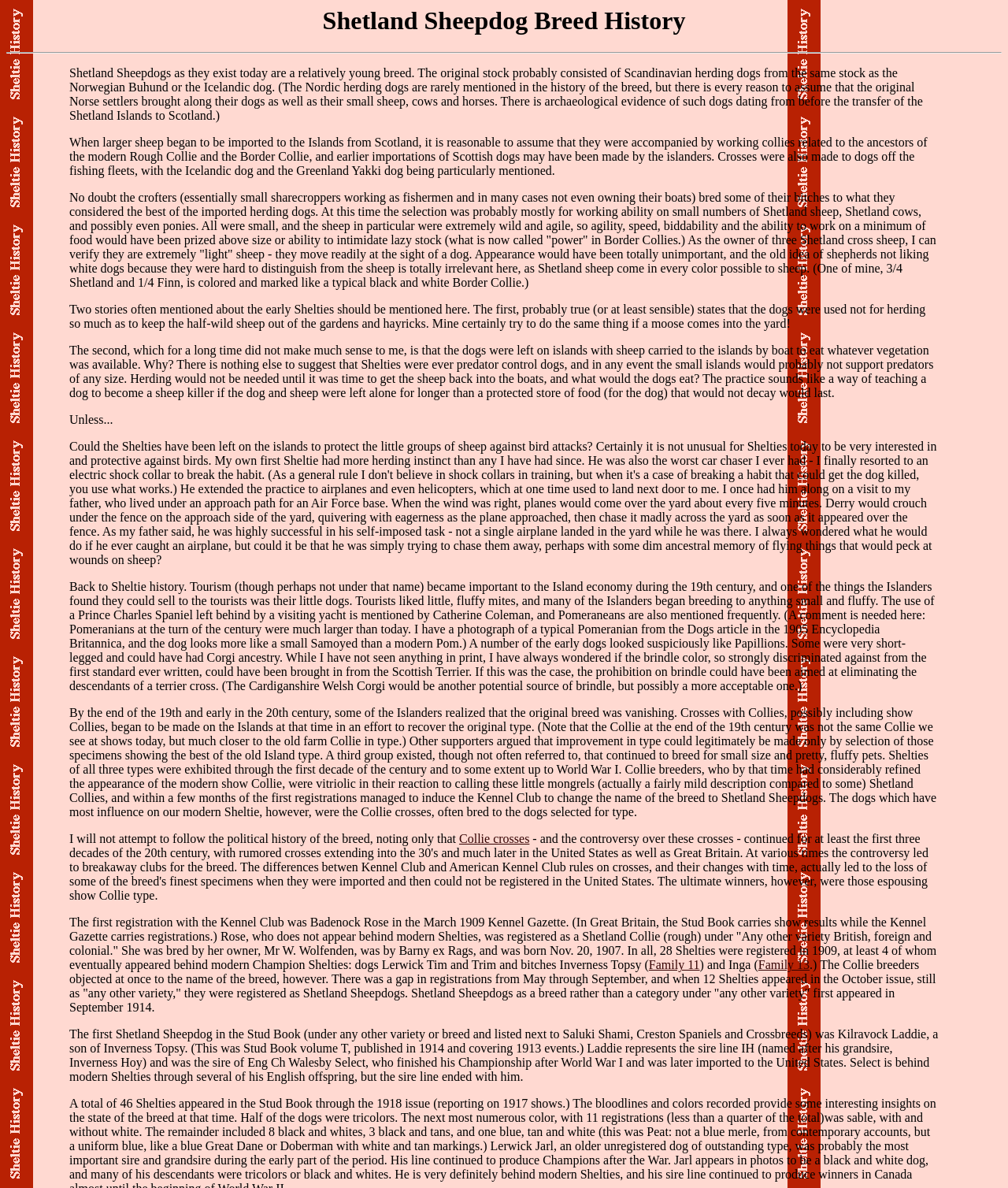Analyze the image and provide a detailed answer to the question: What is the main topic of this webpage?

The main topic of this webpage is Shetland Sheepdog Breed History, which is evident from the heading 'Shetland Sheepdog Breed History' at the top of the page. The webpage provides a detailed history of the Shetland Sheepdog breed, including its origins, development, and characteristics.